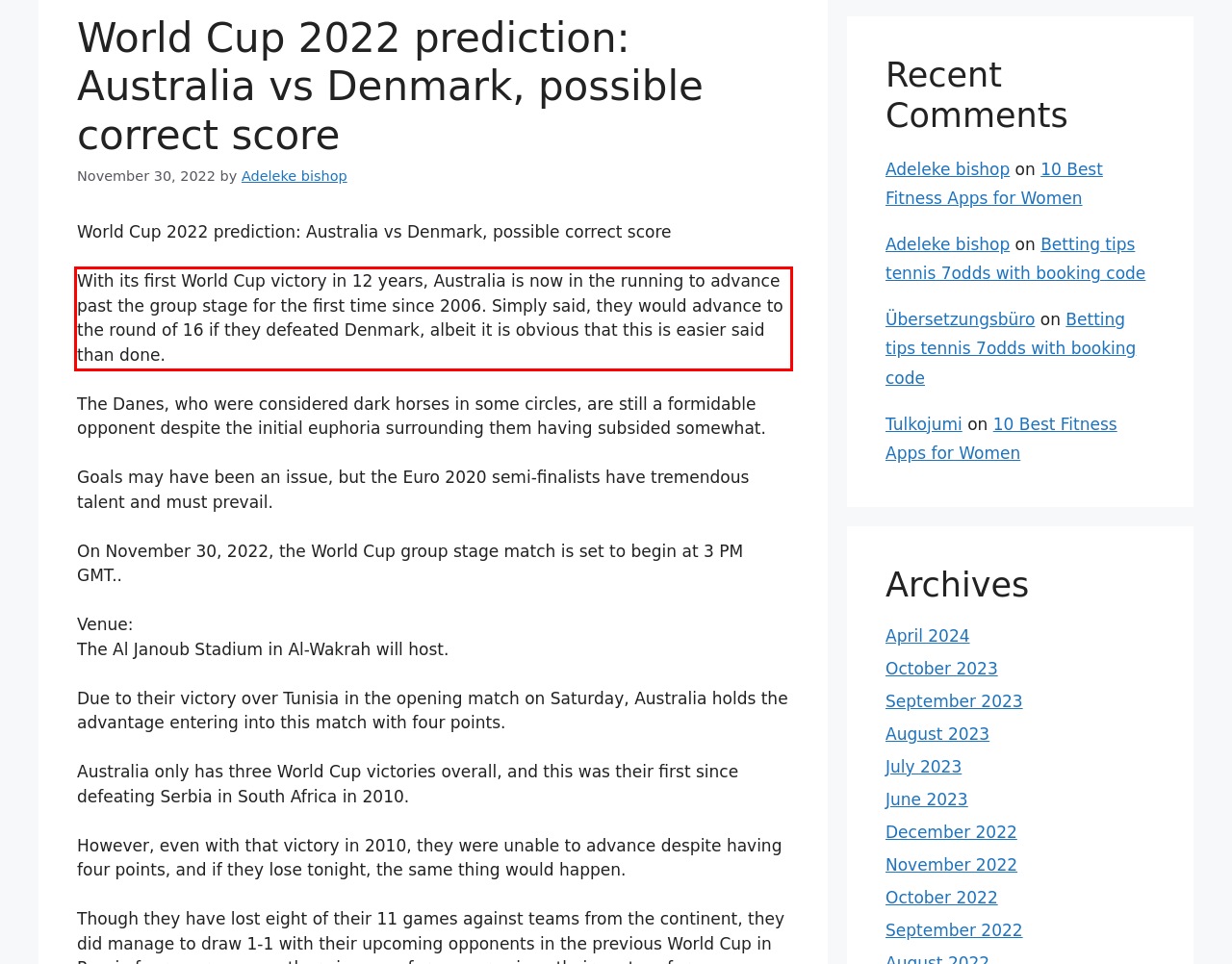From the provided screenshot, extract the text content that is enclosed within the red bounding box.

With its first World Cup victory in 12 years, Australia is now in the running to advance past the group stage for the first time since 2006. Simply said, they would advance to the round of 16 if they defeated Denmark, albeit it is obvious that this is easier said than done.